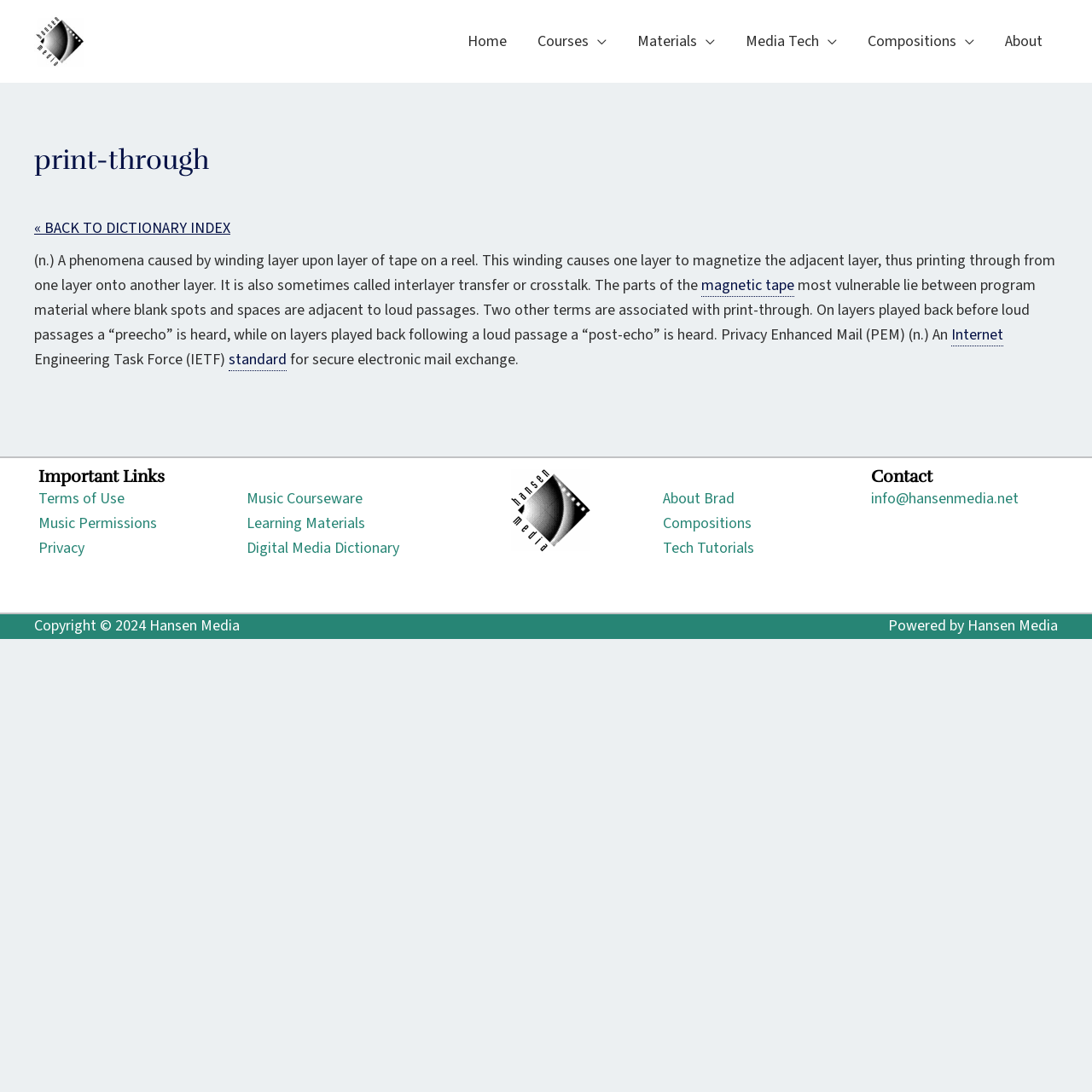Identify the bounding box of the UI element that matches this description: "parent_node: Compositions aria-label="Menu Toggle"".

[0.876, 0.011, 0.892, 0.065]